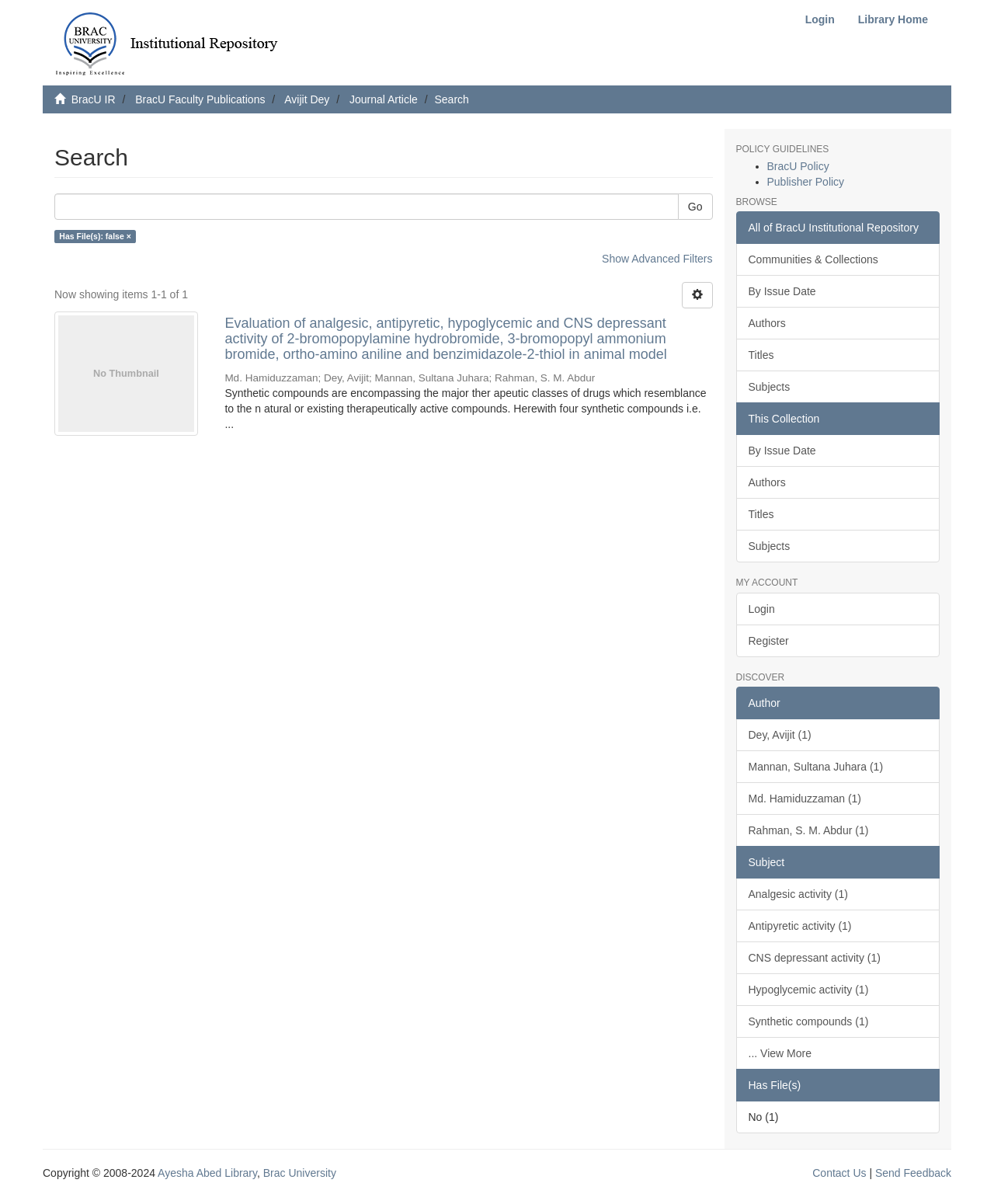What is the purpose of the 'Go' button?
Using the image, provide a detailed and thorough answer to the question.

The 'Go' button is located next to a textbox, which suggests that it is used to submit a search query. The presence of a 'Search' heading and a 'Search' link on the page further supports this conclusion.